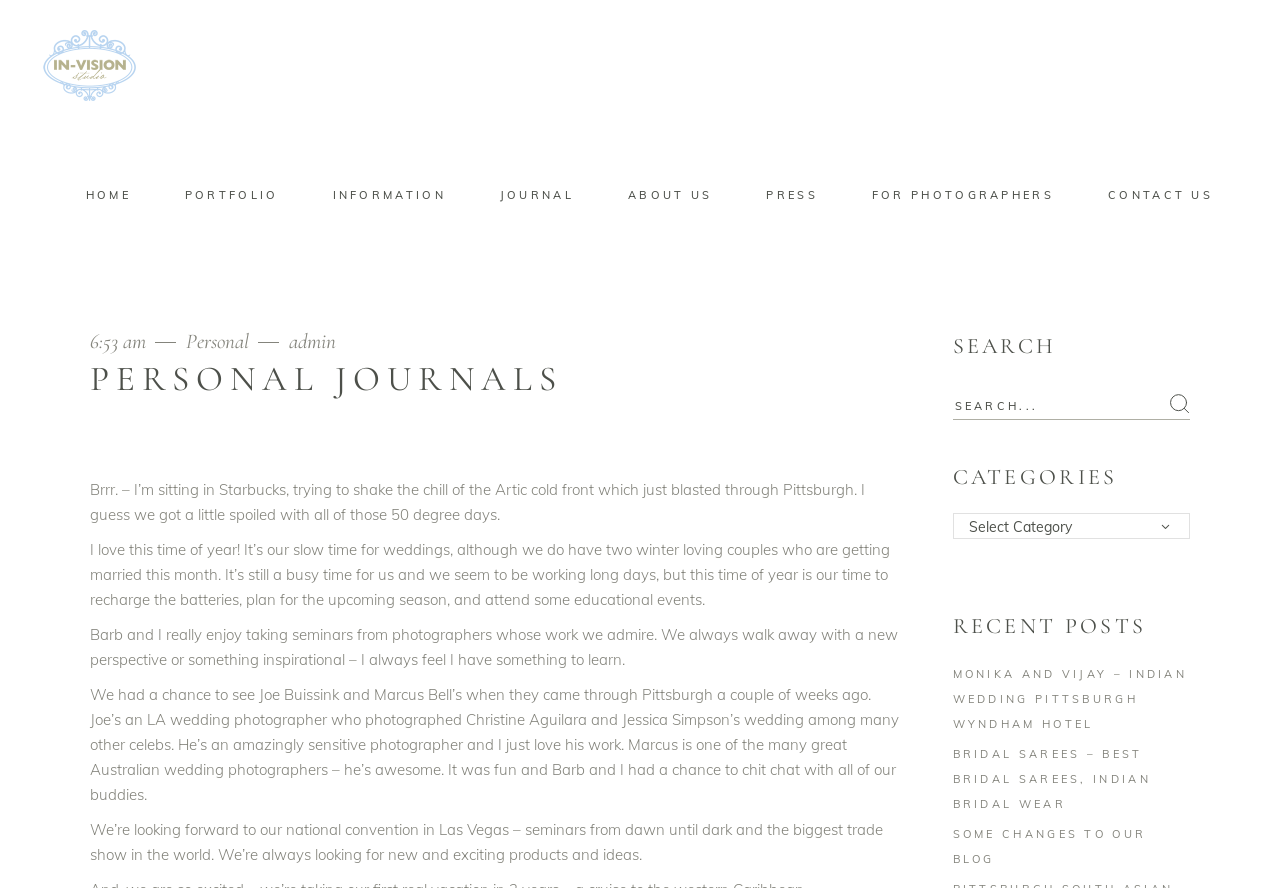What type of event is mentioned in the journal entry?
Please provide an in-depth and detailed response to the question.

The journal entry mentions 'winter loving couples who are getting married this month', which indicates that the event being referred to is a wedding.